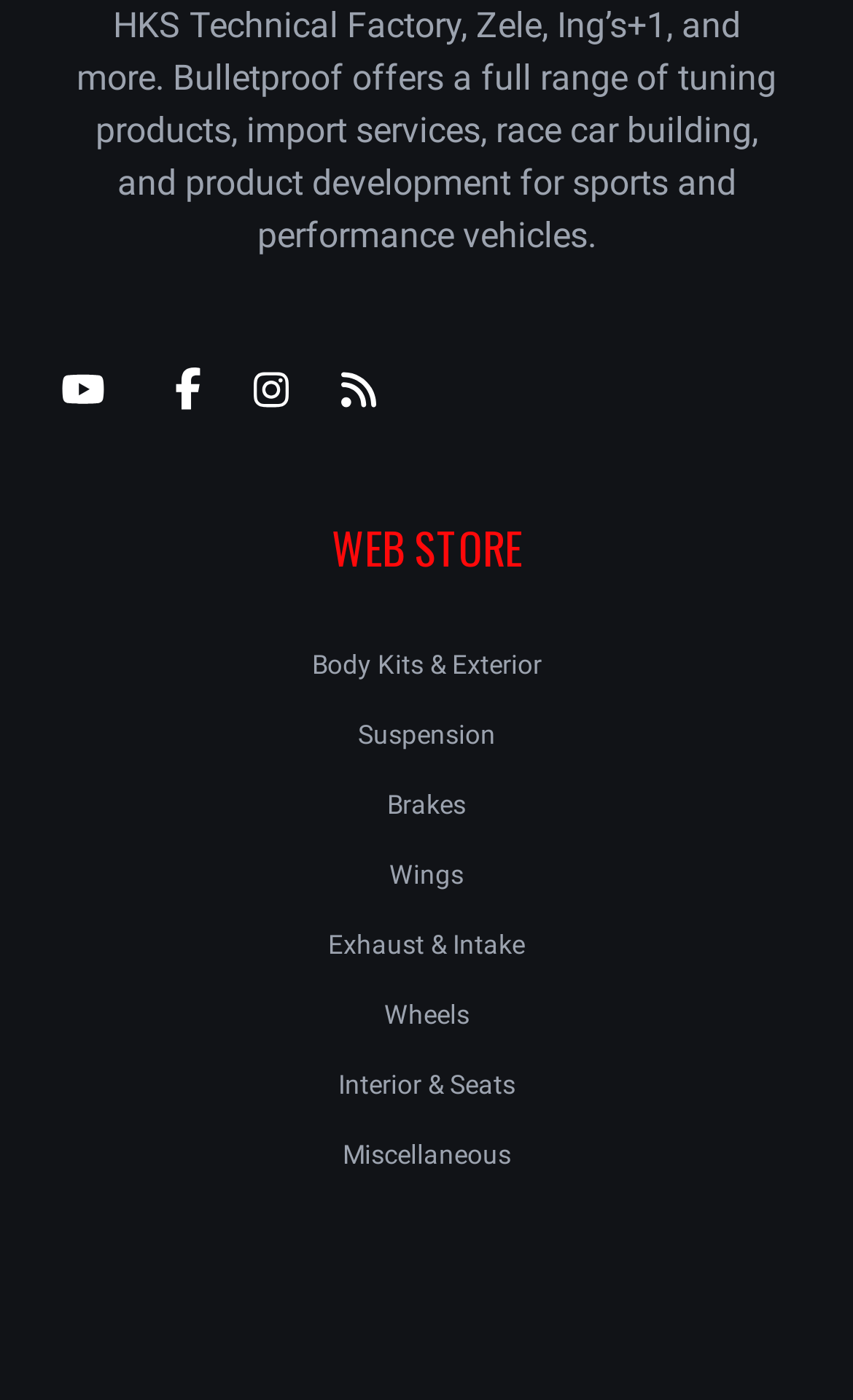Find the bounding box coordinates of the element you need to click on to perform this action: 'check payment options'. The coordinates should be represented by four float values between 0 and 1, in the format [left, top, right, bottom].

[0.205, 0.887, 0.795, 0.918]